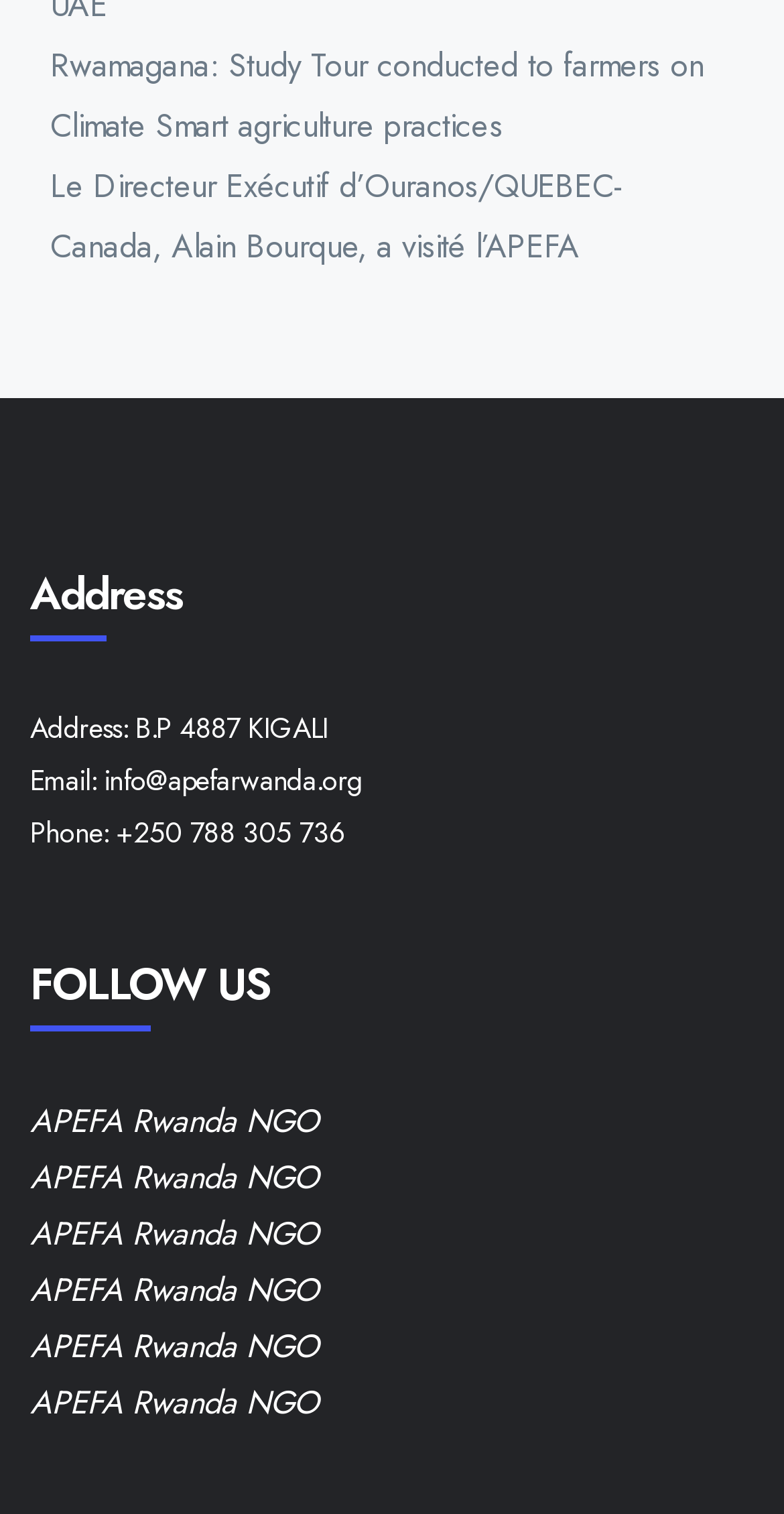Please identify the bounding box coordinates of the clickable element to fulfill the following instruction: "Call APEFA Rwanda NGO". The coordinates should be four float numbers between 0 and 1, i.e., [left, top, right, bottom].

[0.138, 0.537, 0.442, 0.564]